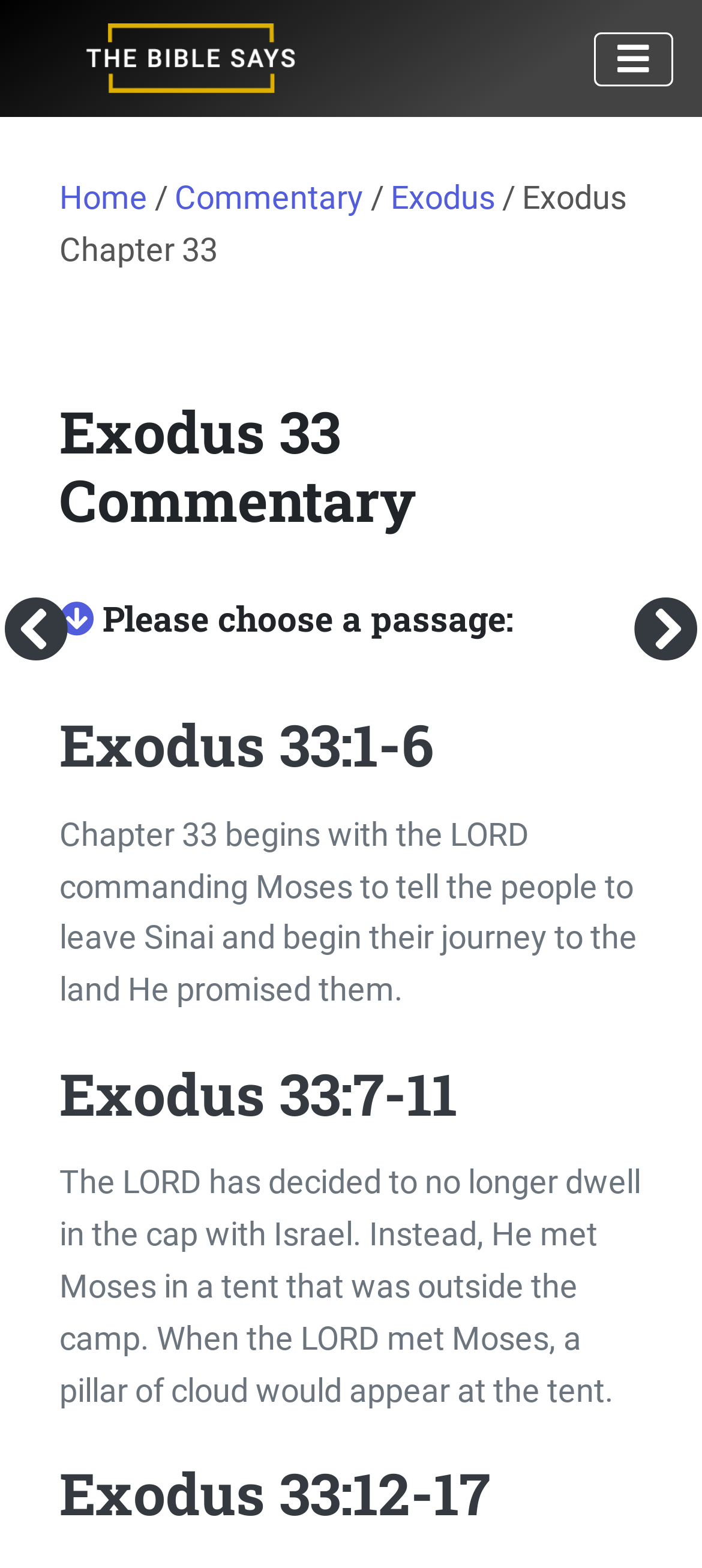Please locate the bounding box coordinates of the element's region that needs to be clicked to follow the instruction: "Read Exodus 33:1-6". The bounding box coordinates should be provided as four float numbers between 0 and 1, i.e., [left, top, right, bottom].

[0.085, 0.454, 0.915, 0.498]